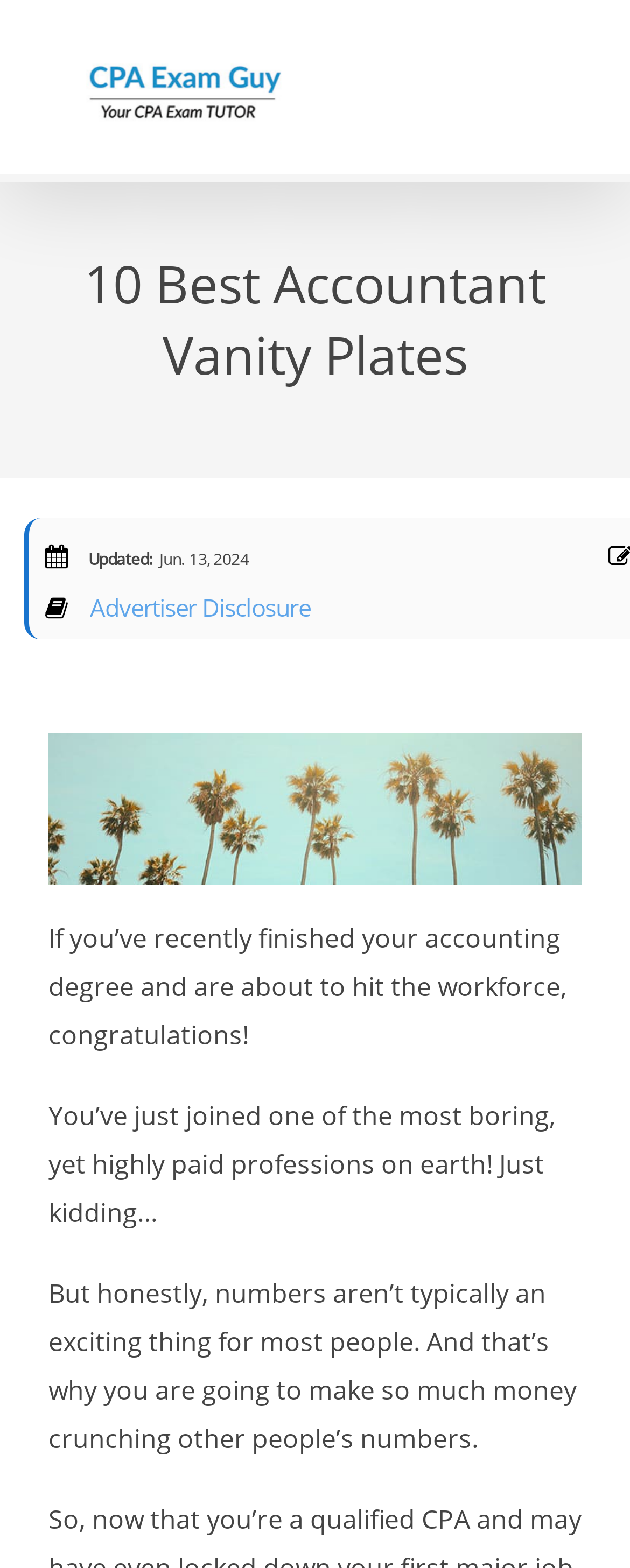Can you look at the image and give a comprehensive answer to the question:
What is the author's attitude towards accounting?

The author's tone is sarcastic when they say 'numbers aren’t typically an exciting thing for most people'. This tone suggests that the author is poking fun at the stereotype that accounting is a dull profession, while also acknowledging that it can be lucrative.